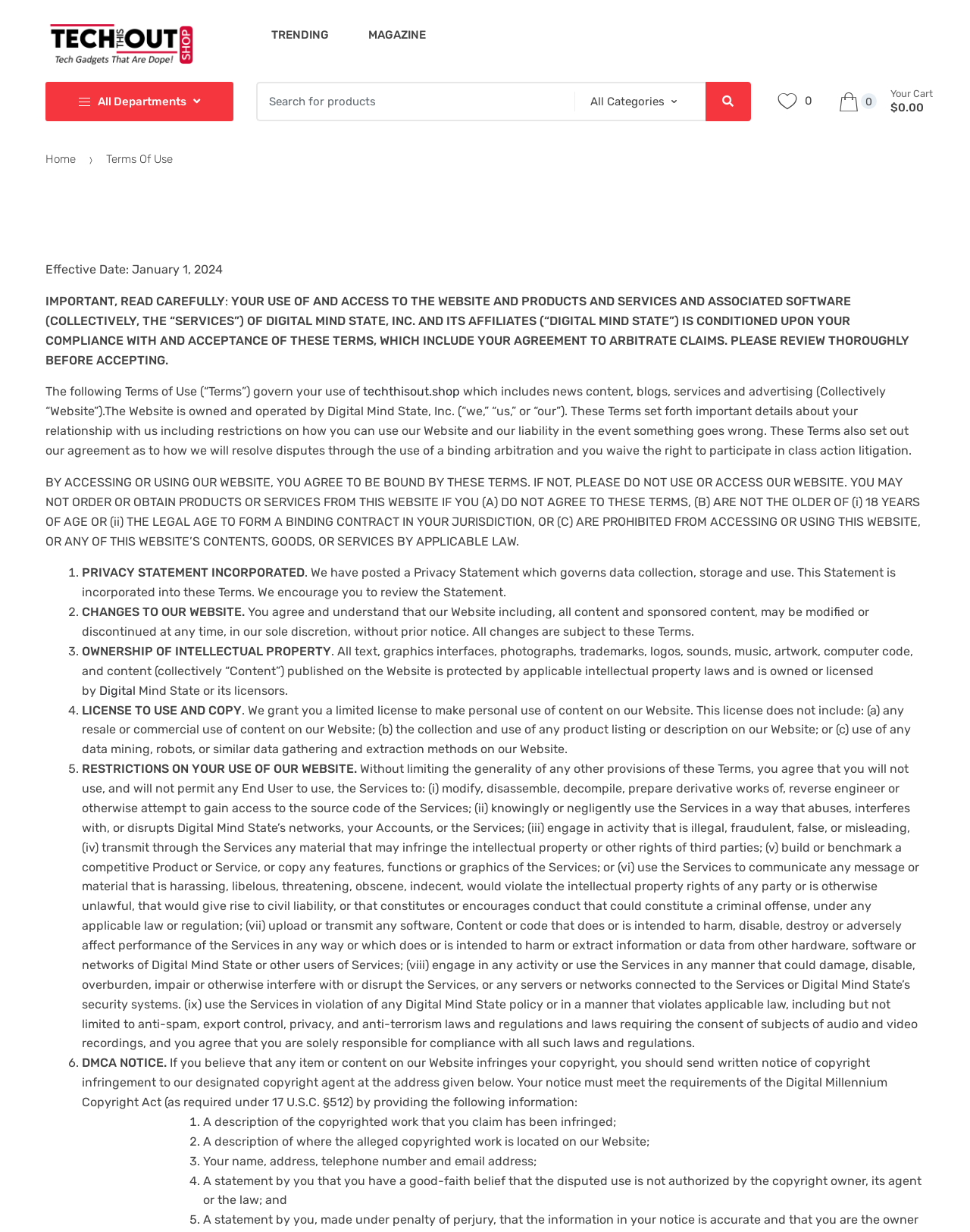Find the bounding box coordinates of the element to click in order to complete this instruction: "Click on the 'a 0 Your Cart $0.00' link". The bounding box coordinates must be four float numbers between 0 and 1, denoted as [left, top, right, bottom].

[0.865, 0.072, 0.965, 0.093]